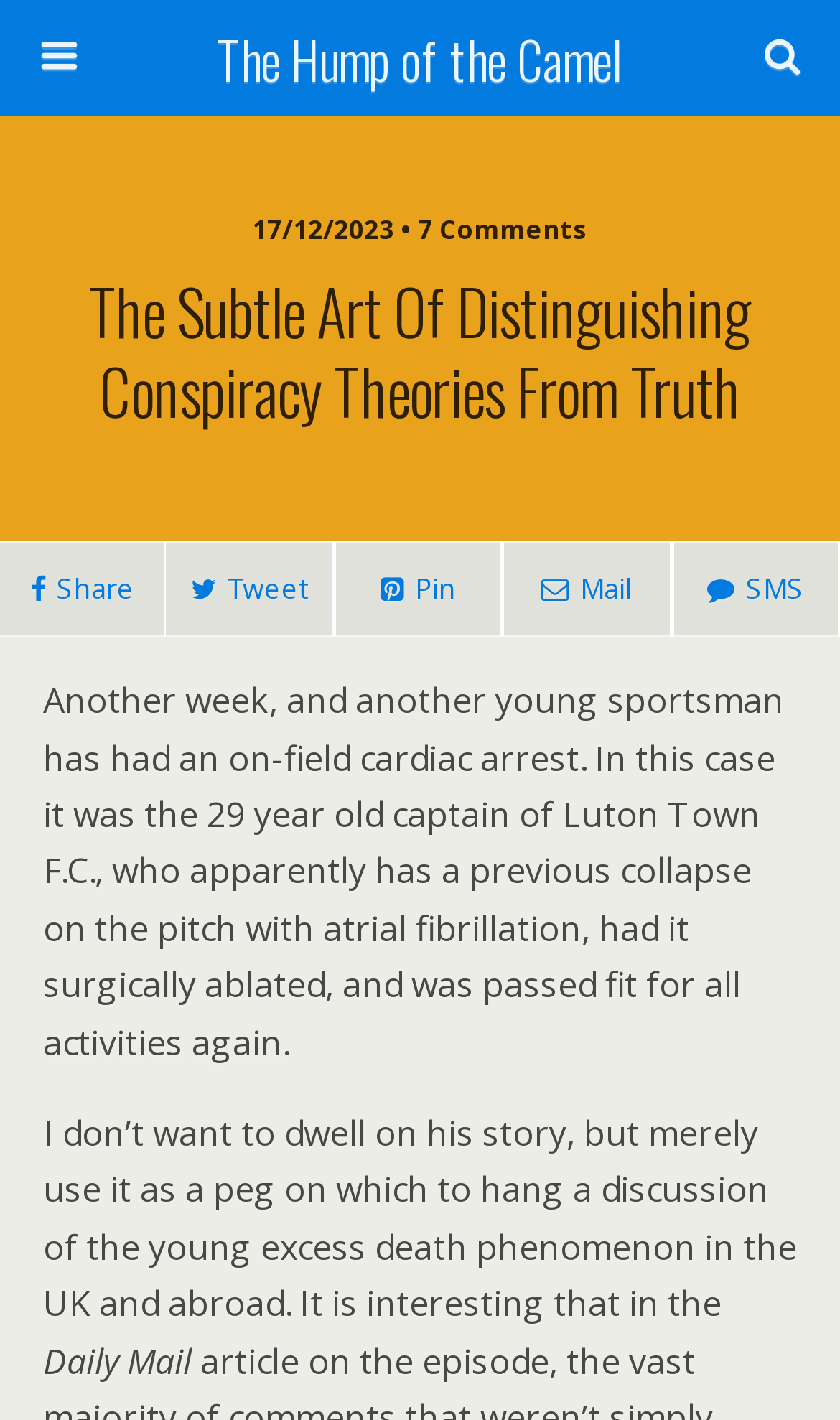Bounding box coordinates are specified in the format (top-left x, top-left y, bottom-right x, bottom-right y). All values are floating point numbers bounded between 0 and 1. Please provide the bounding box coordinate of the region this sentence describes: The Hump of the Camel

[0.16, 0.0, 0.84, 0.082]